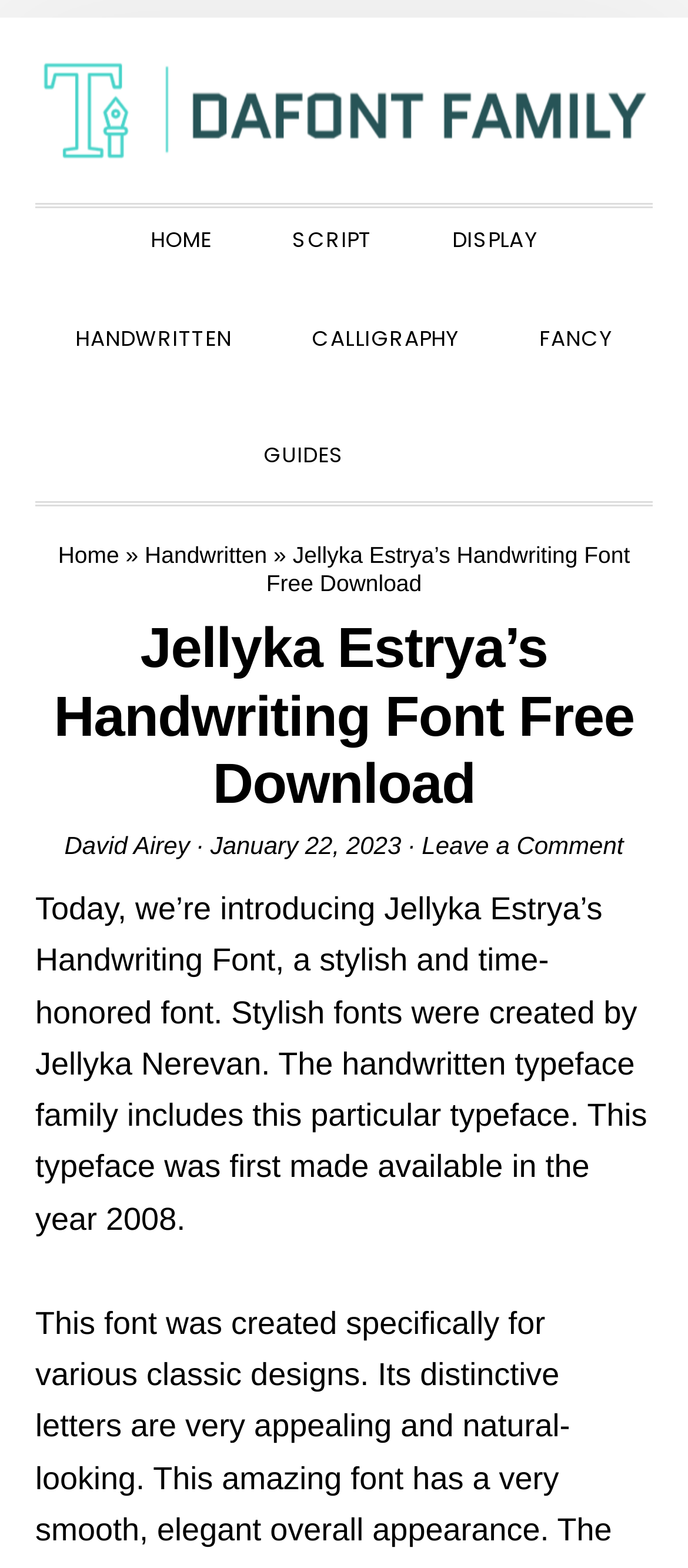Respond to the question below with a single word or phrase:
What is the category of the 'HANDWRITTEN' link?

Handwritten